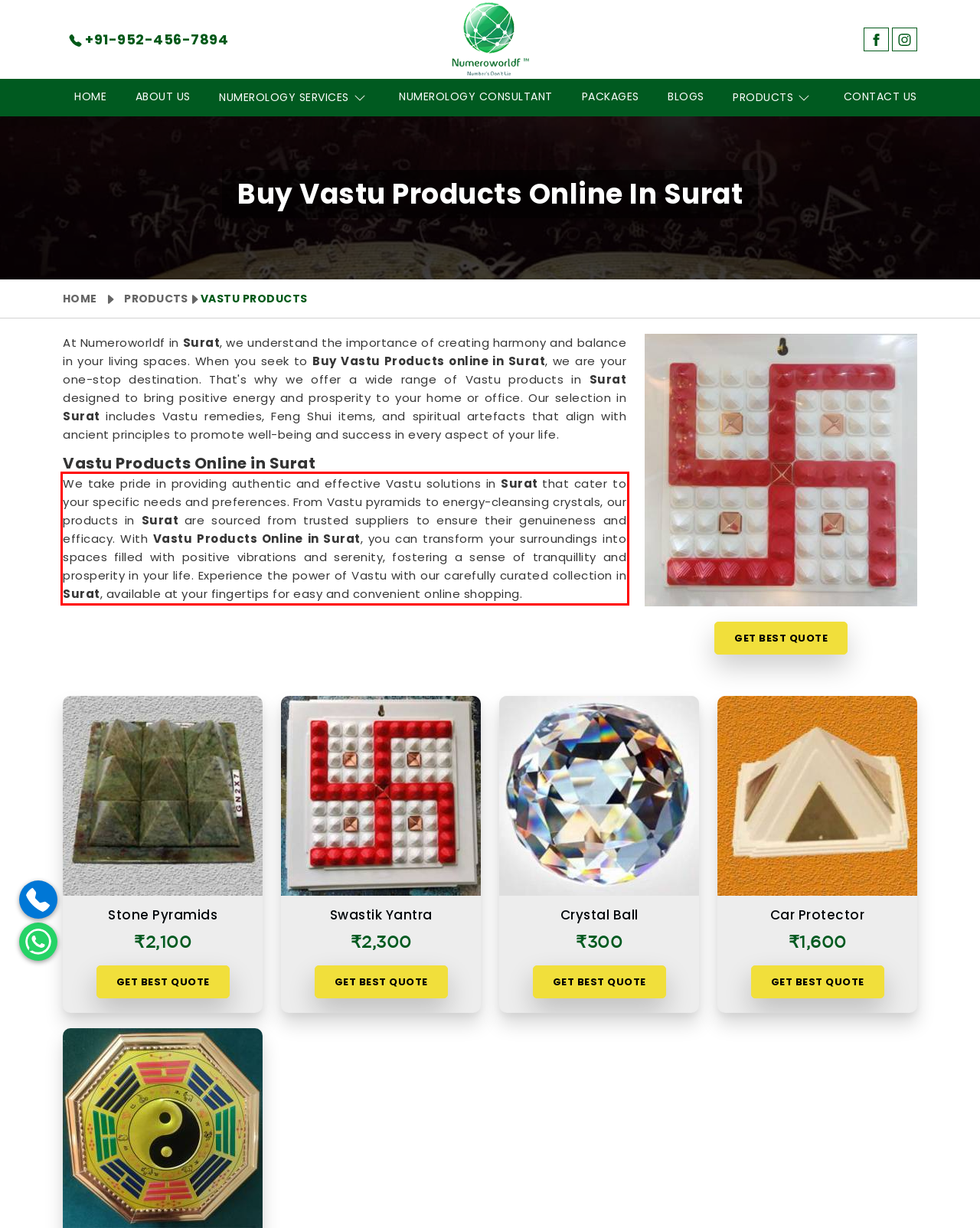Analyze the webpage screenshot and use OCR to recognize the text content in the red bounding box.

We take pride in providing authentic and effective Vastu solutions in Surat that cater to your specific needs and preferences. From Vastu pyramids to energy-cleansing crystals, our products in Surat are sourced from trusted suppliers to ensure their genuineness and efficacy. With Vastu Products Online in Surat, you can transform your surroundings into spaces filled with positive vibrations and serenity, fostering a sense of tranquillity and prosperity in your life. Experience the power of Vastu with our carefully curated collection in Surat, available at your fingertips for easy and convenient online shopping.